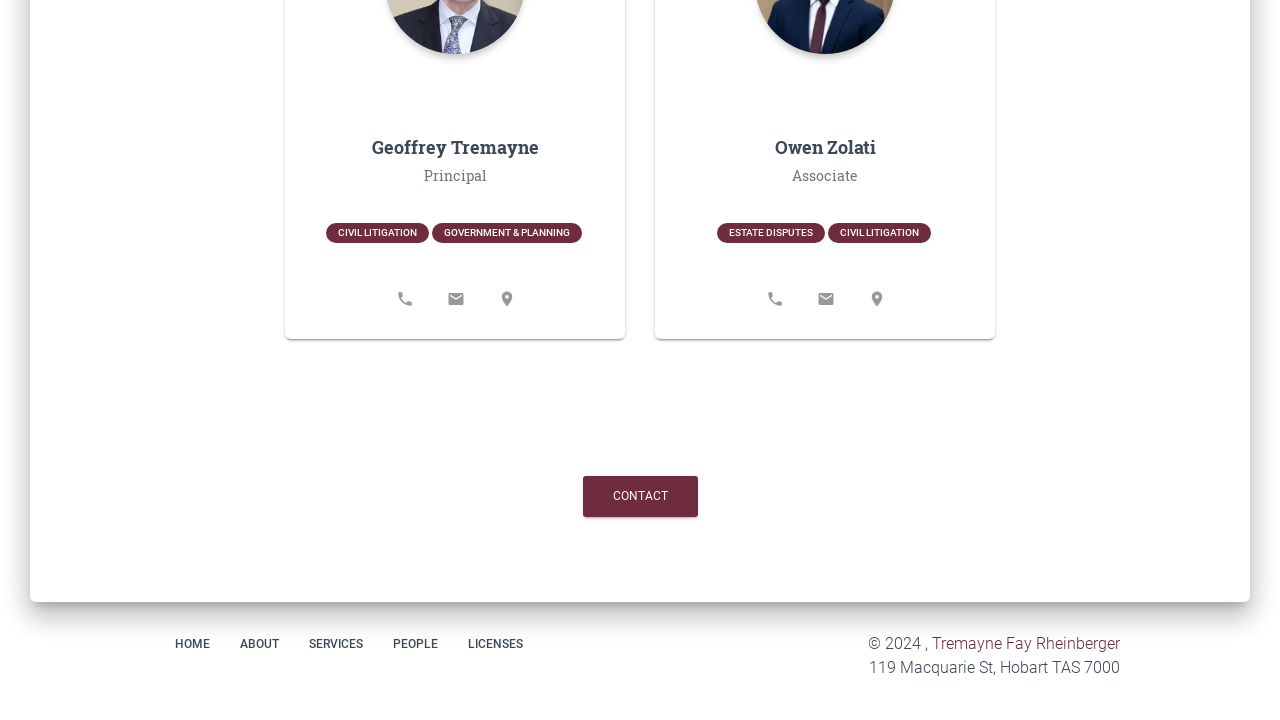Reply to the question with a single word or phrase:
What is the name of the law firm?

Tremayne Fay Rheinberger